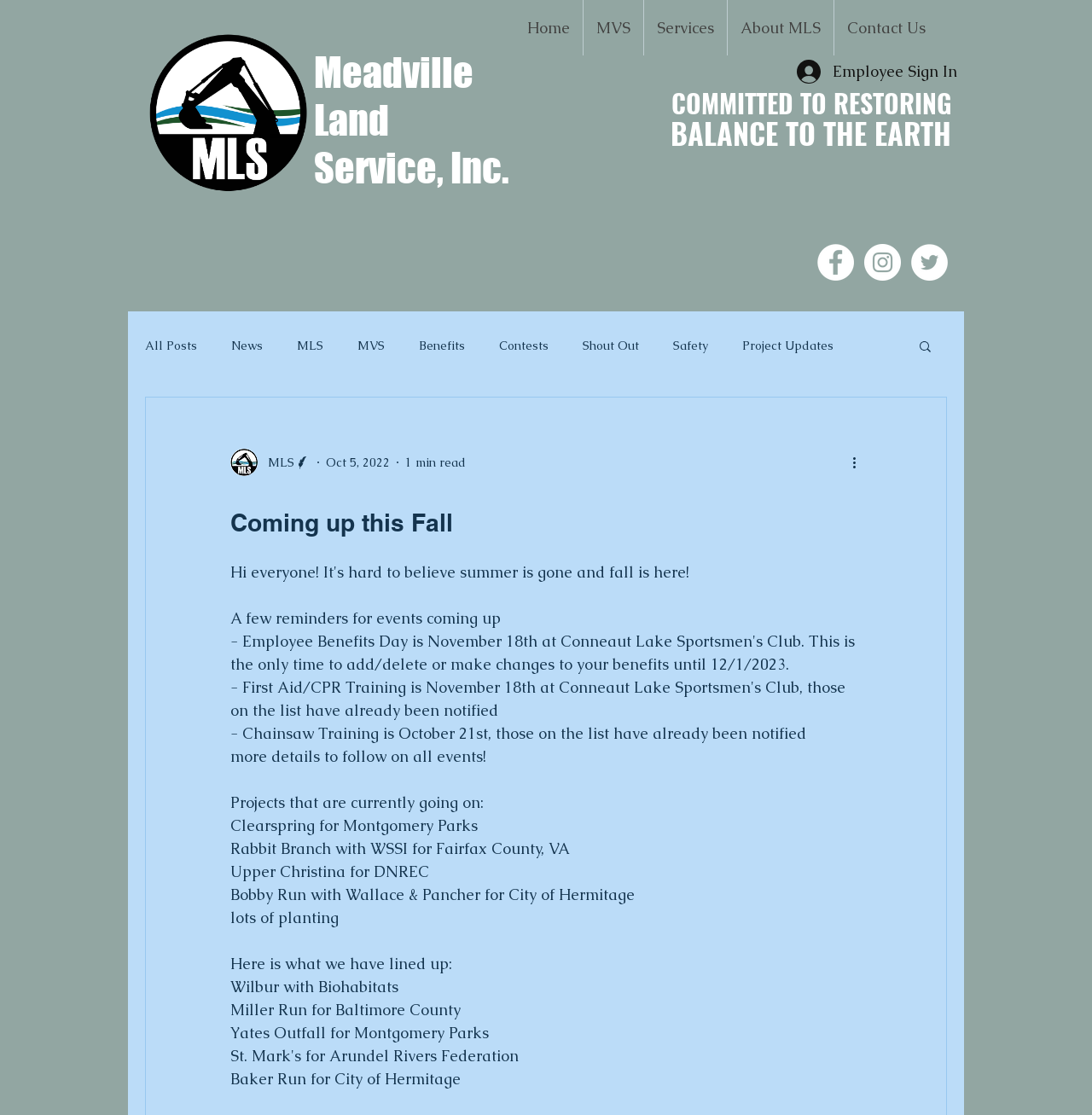Respond to the following question using a concise word or phrase: 
What is the company name?

Meadville Land Service, Inc.